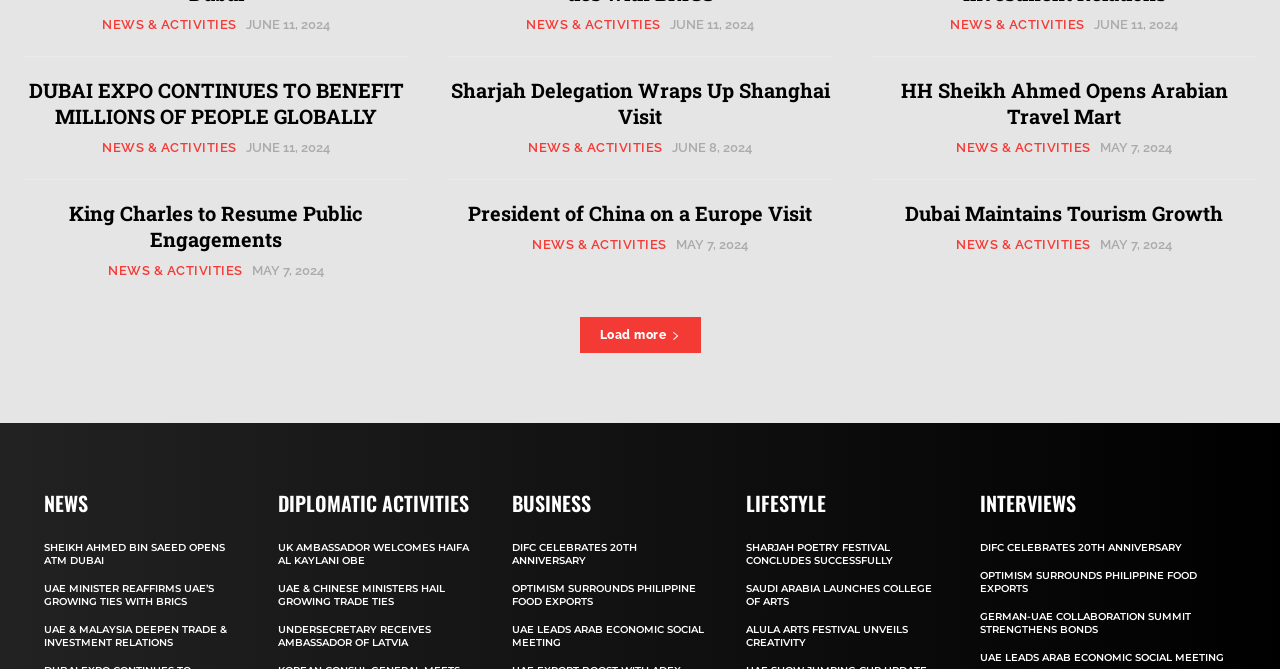What is the title of the news with the date 'JUNE 11, 2024' and category 'NEWS'?
Analyze the image and provide a thorough answer to the question.

I found the news with the date 'JUNE 11, 2024' and category 'NEWS', and its title is 'DUBAI EXPO CONTINUES TO BENEFIT MILLIONS OF PEOPLE GLOBALLY'.